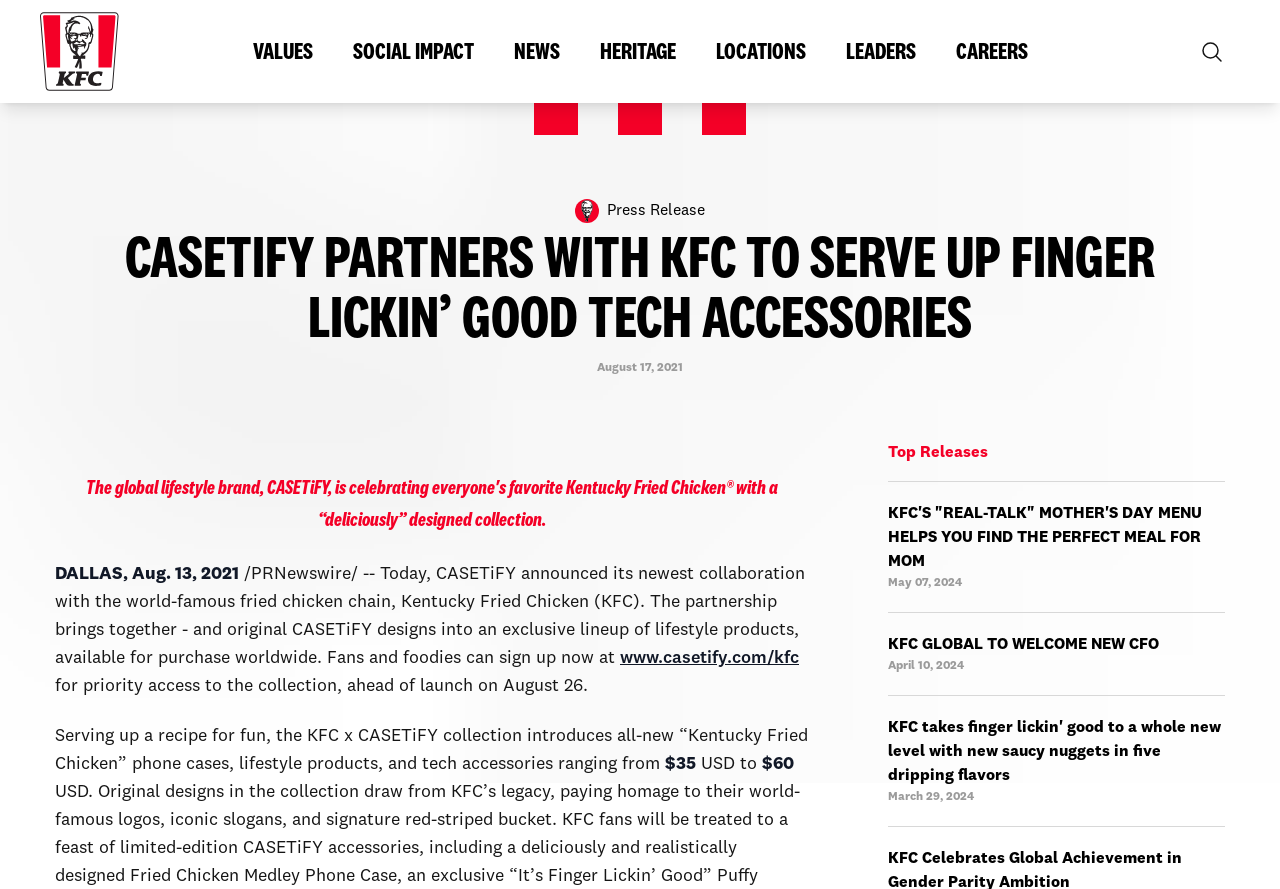Locate the bounding box coordinates of the UI element described by: "Social Impact". Provide the coordinates as four float numbers between 0 and 1, formatted as [left, top, right, bottom].

[0.26, 0.035, 0.386, 0.08]